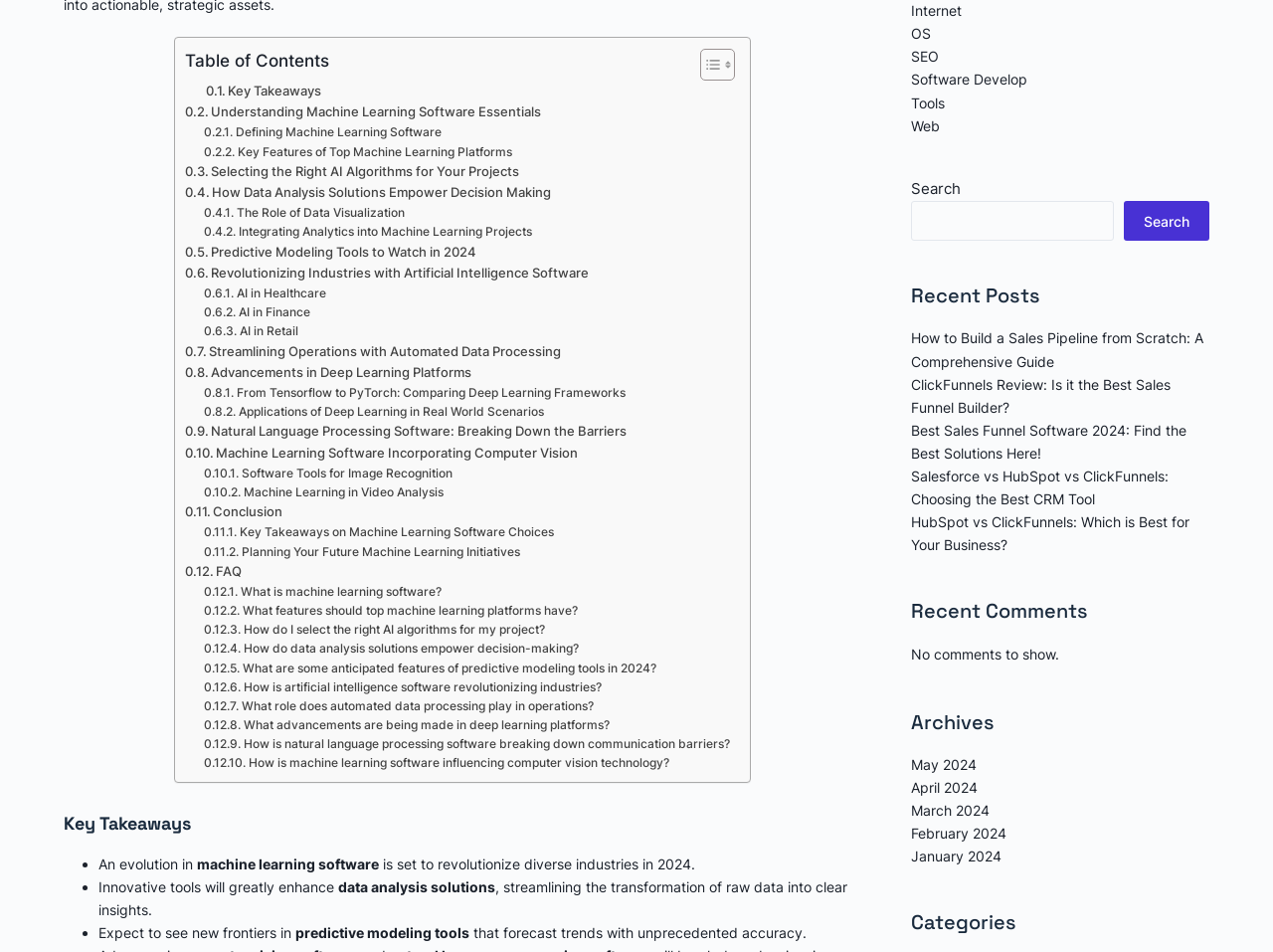What is the purpose of the search box?
Answer with a single word or short phrase according to what you see in the image.

To search the website